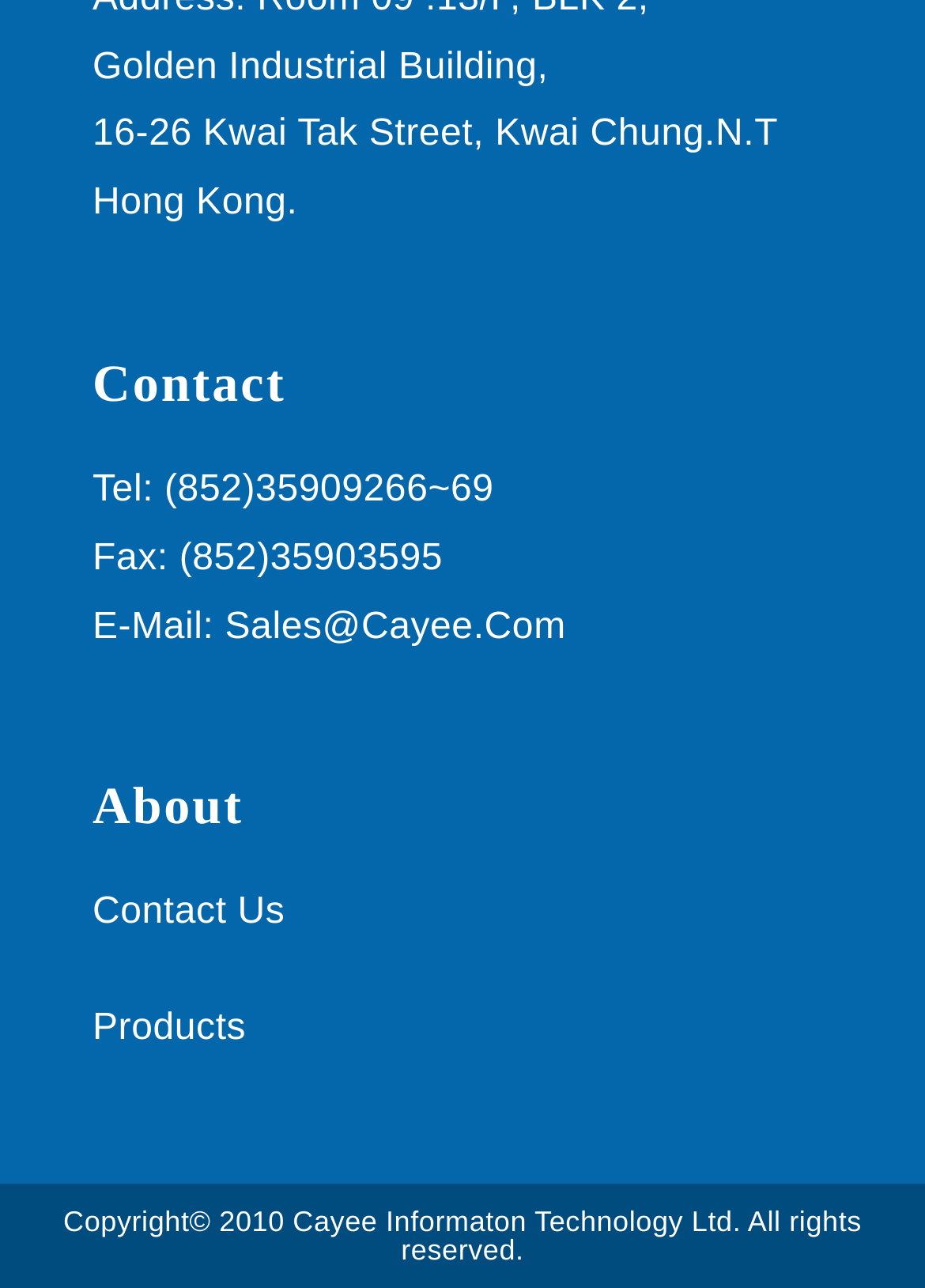Provide your answer in a single word or phrase: 
What is the email address of the company?

Sales@Cayee.Com